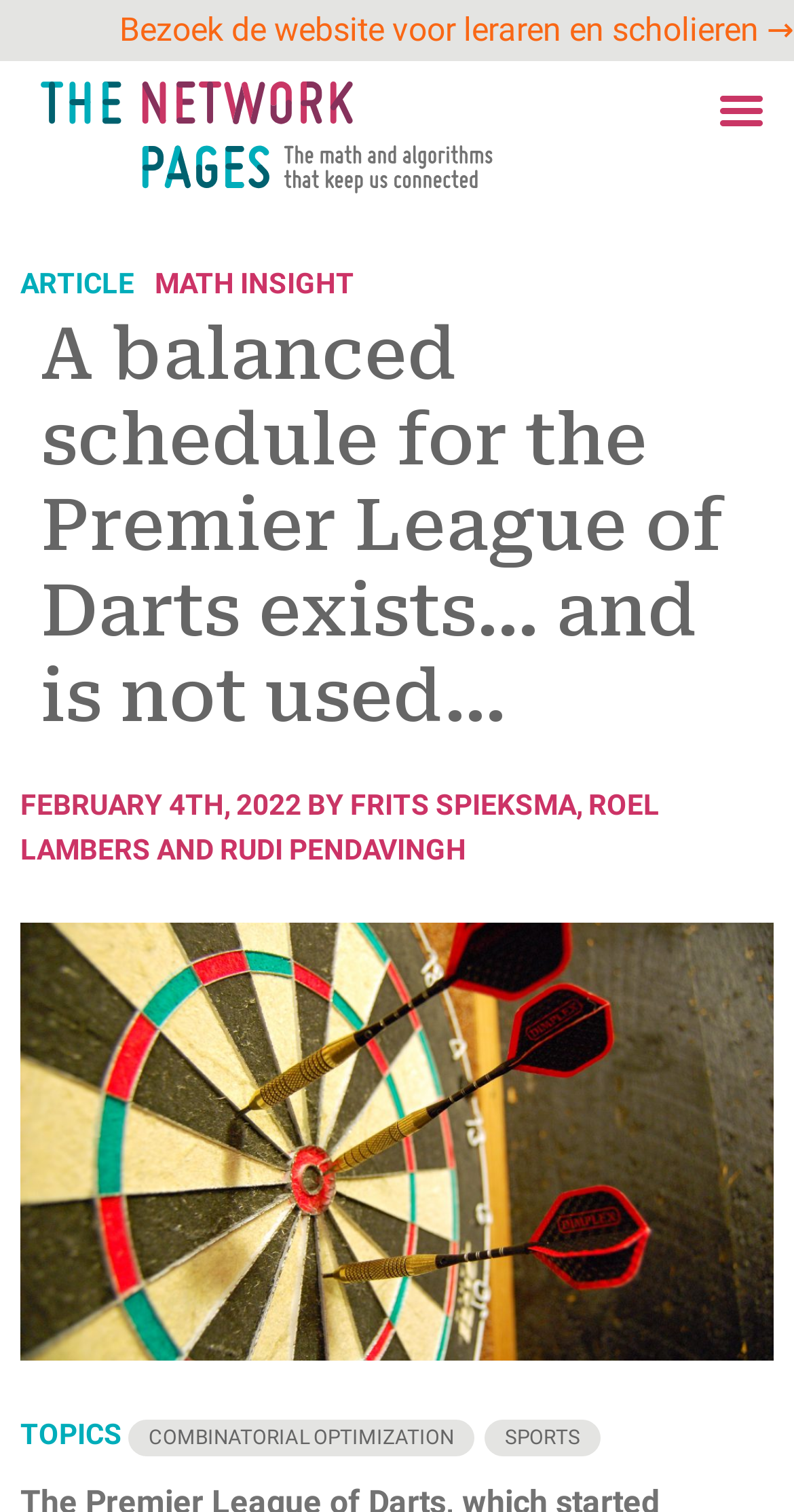Using the provided description Combinatorial Optimization, find the bounding box coordinates for the UI element. Provide the coordinates in (top-left x, top-left y, bottom-right x, bottom-right y) format, ensuring all values are between 0 and 1.

[0.162, 0.938, 0.597, 0.963]